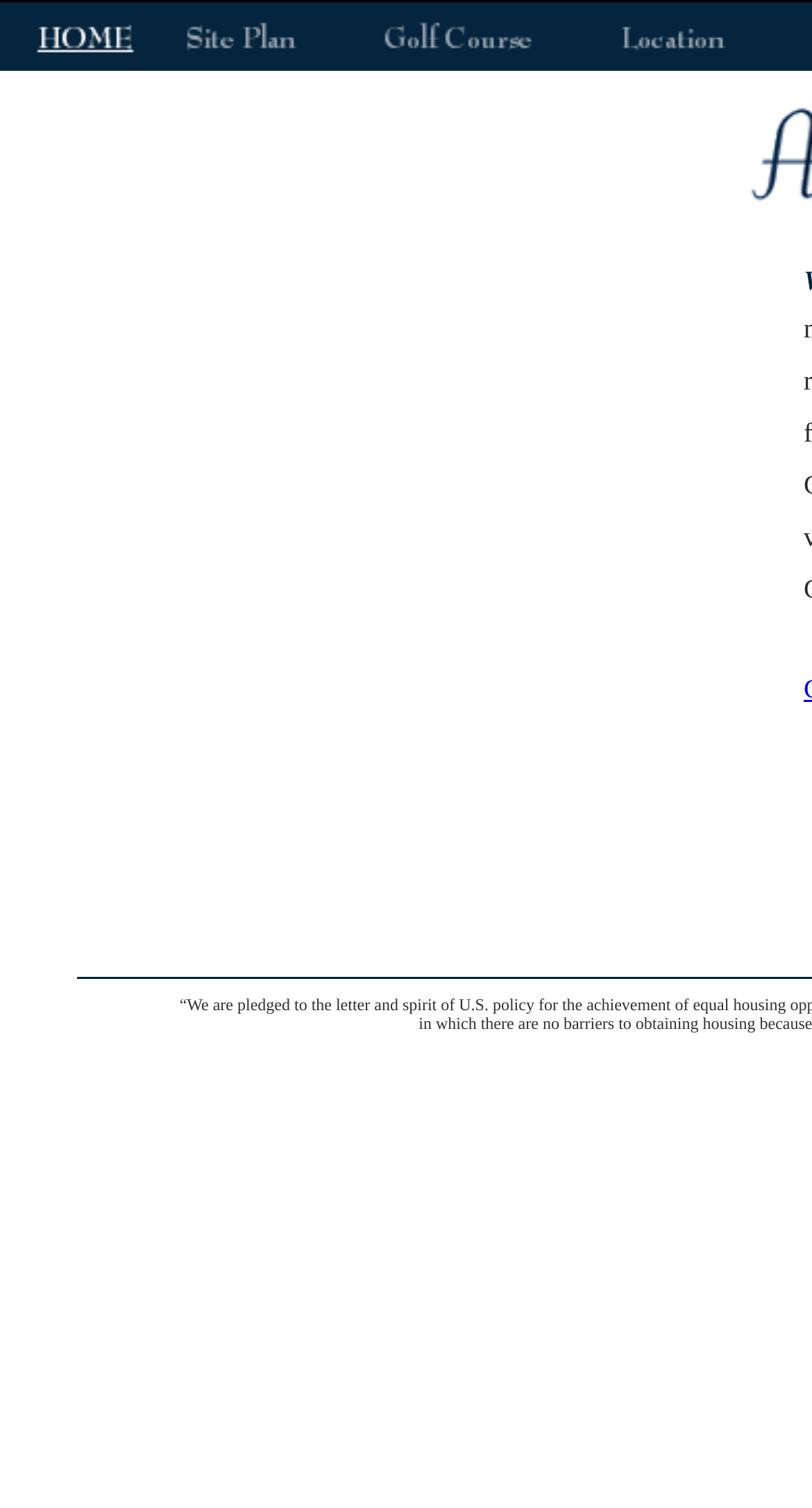Detail the various sections and features present on the webpage.

The webpage is titled "Welcome to Glenbrook" and features a top navigation bar with four equally spaced links, each accompanied by an image. The links are positioned horizontally across the top of the page, taking up the full width. Each link and its corresponding image are contained within a table cell, with the images aligned to the left of their respective cells. The links and images are relatively small, occupying only a small portion of the page's vertical space.